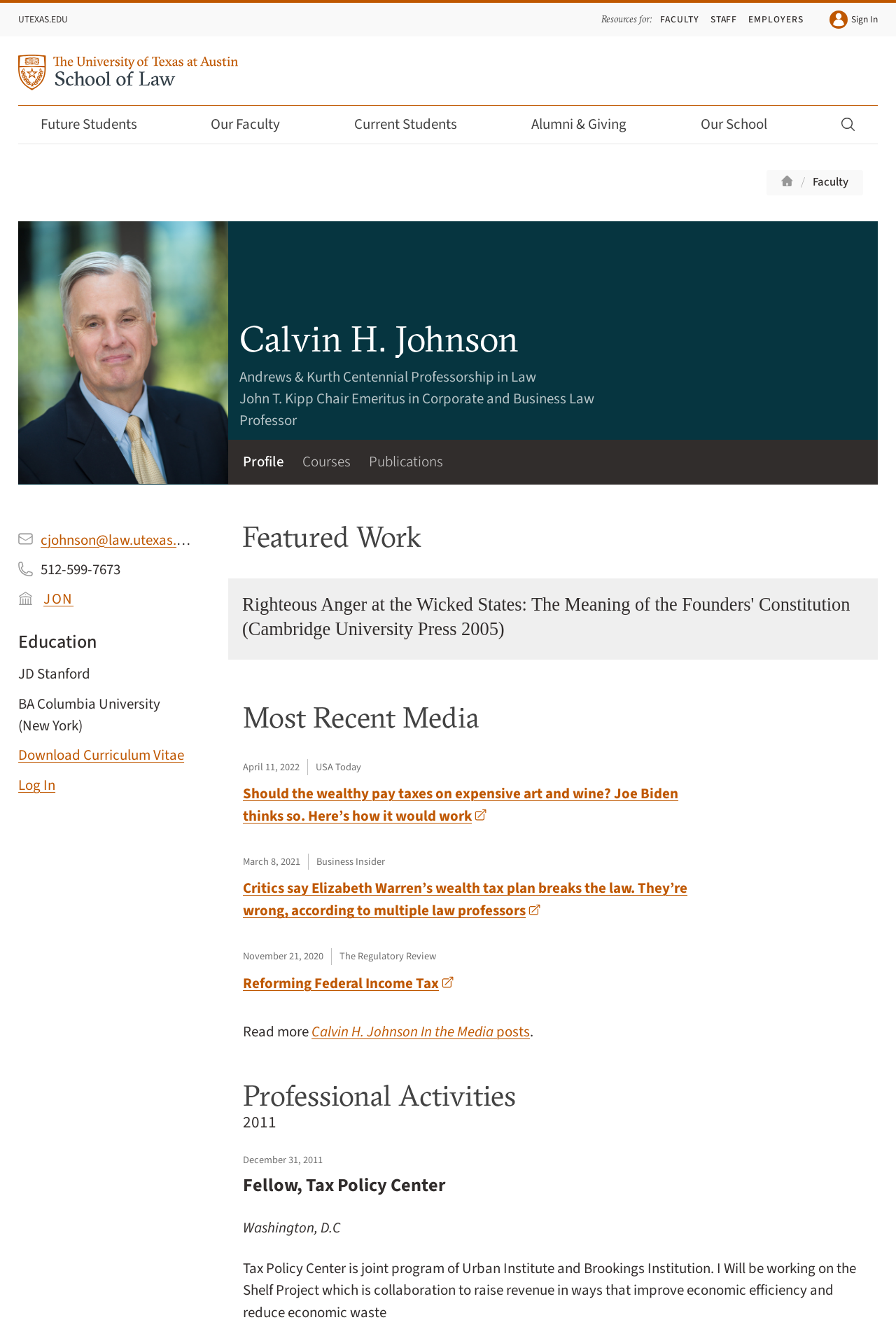Can you identify the bounding box coordinates of the clickable region needed to carry out this instruction: 'Click on the 'Faculty' link'? The coordinates should be four float numbers within the range of 0 to 1, stated as [left, top, right, bottom].

[0.737, 0.009, 0.78, 0.019]